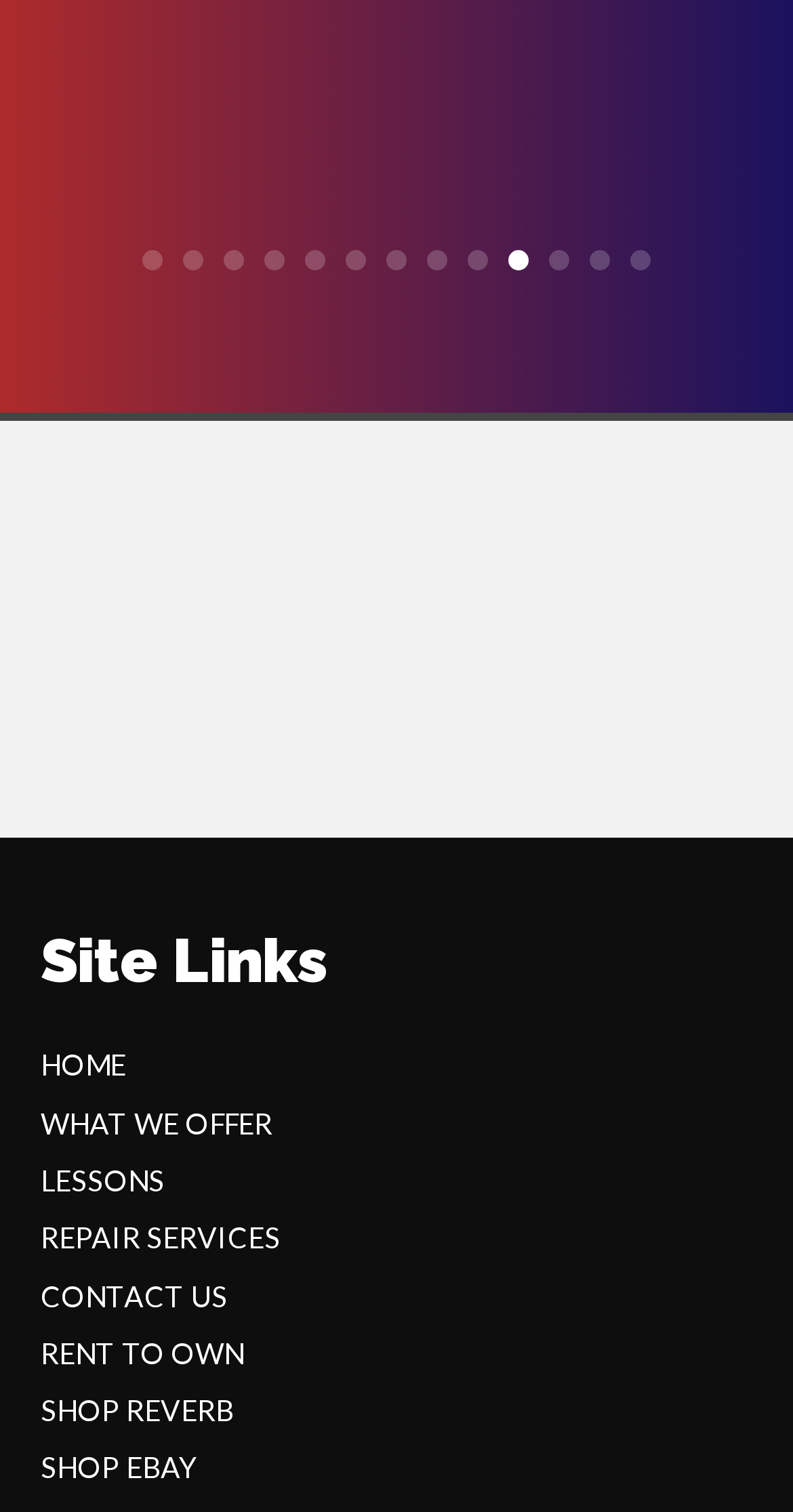Can you specify the bounding box coordinates of the area that needs to be clicked to fulfill the following instruction: "click link 1"?

[0.179, 0.165, 0.205, 0.179]